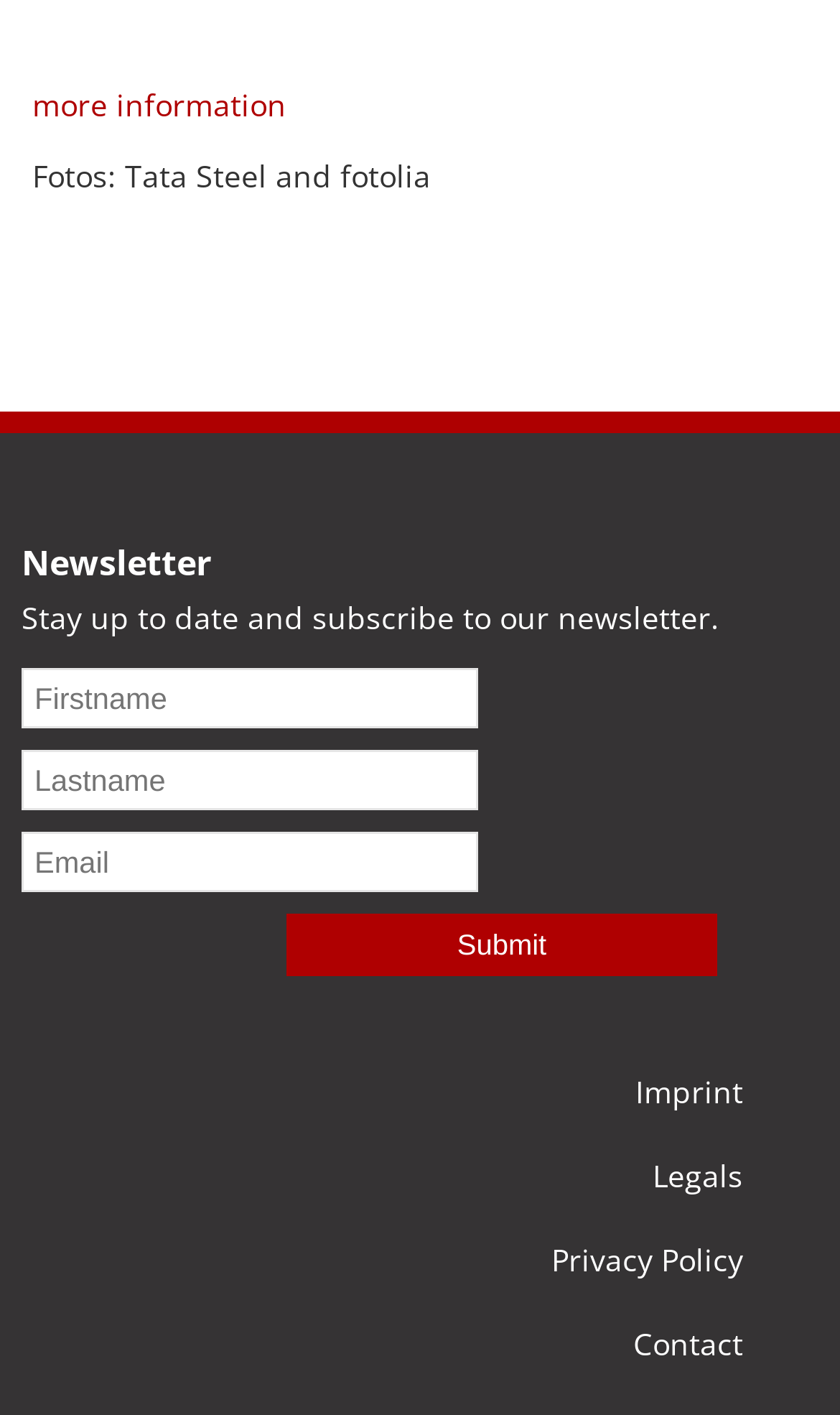Mark the bounding box of the element that matches the following description: "Imprint".

[0.756, 0.758, 0.885, 0.787]